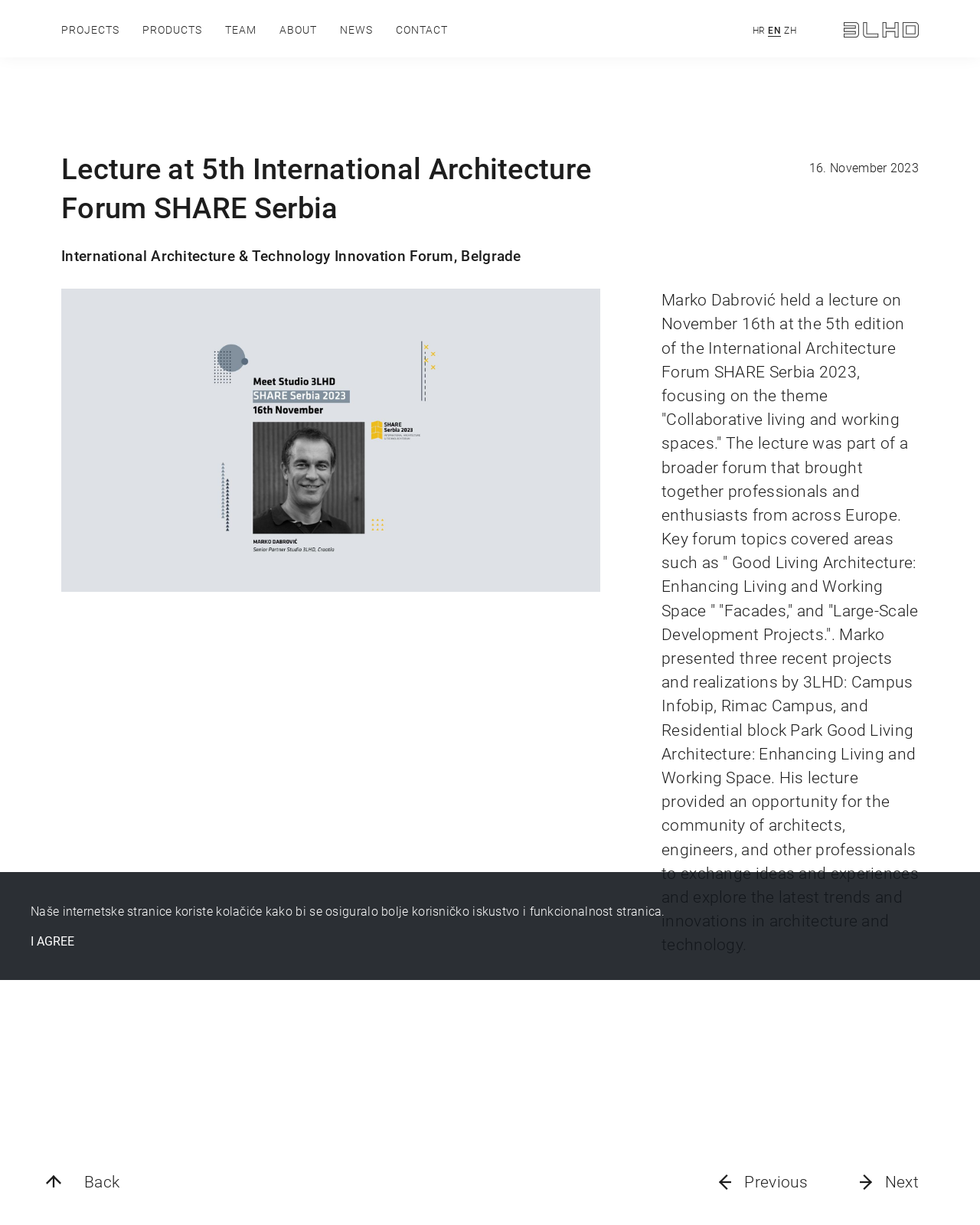Please mark the clickable region by giving the bounding box coordinates needed to complete this instruction: "Click the Next link".

[0.903, 0.957, 0.938, 0.974]